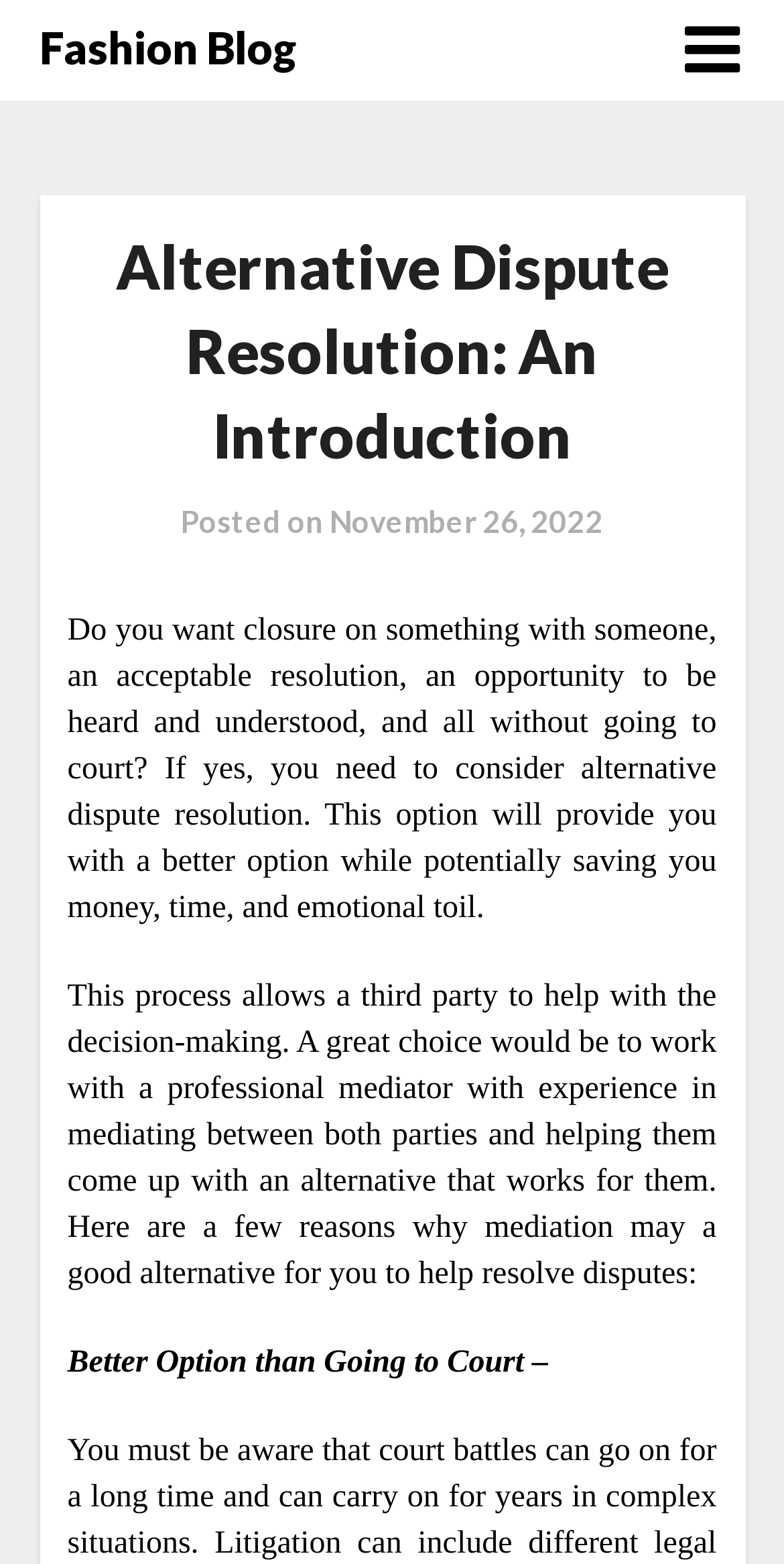What is the role of a mediator in dispute resolution?
Based on the image, give a concise answer in the form of a single word or short phrase.

To help parties come up with an alternative